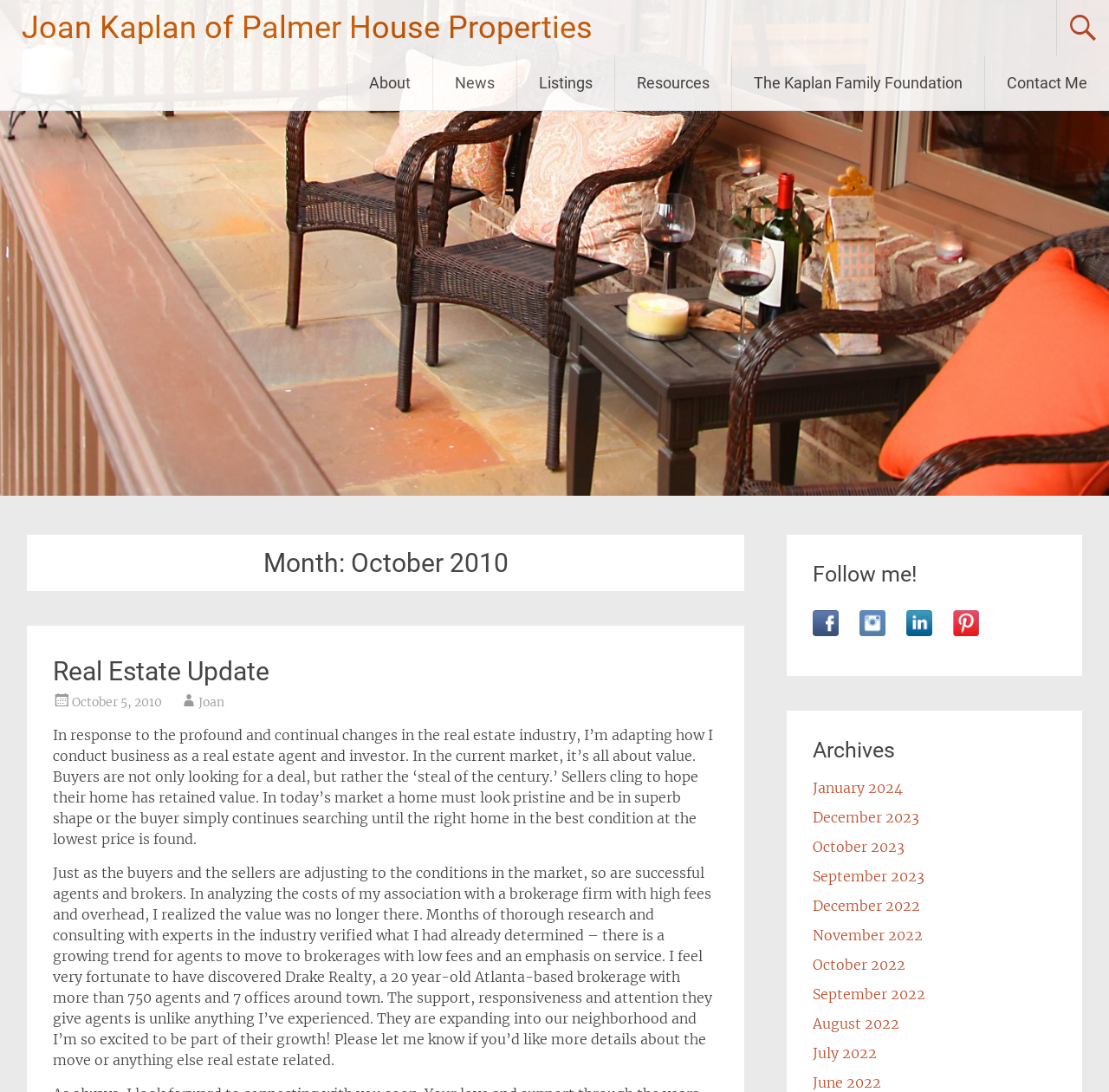Please identify the bounding box coordinates of the region to click in order to complete the task: "Contact Joan Kaplan". The coordinates must be four float numbers between 0 and 1, specified as [left, top, right, bottom].

[0.888, 0.051, 1.0, 0.101]